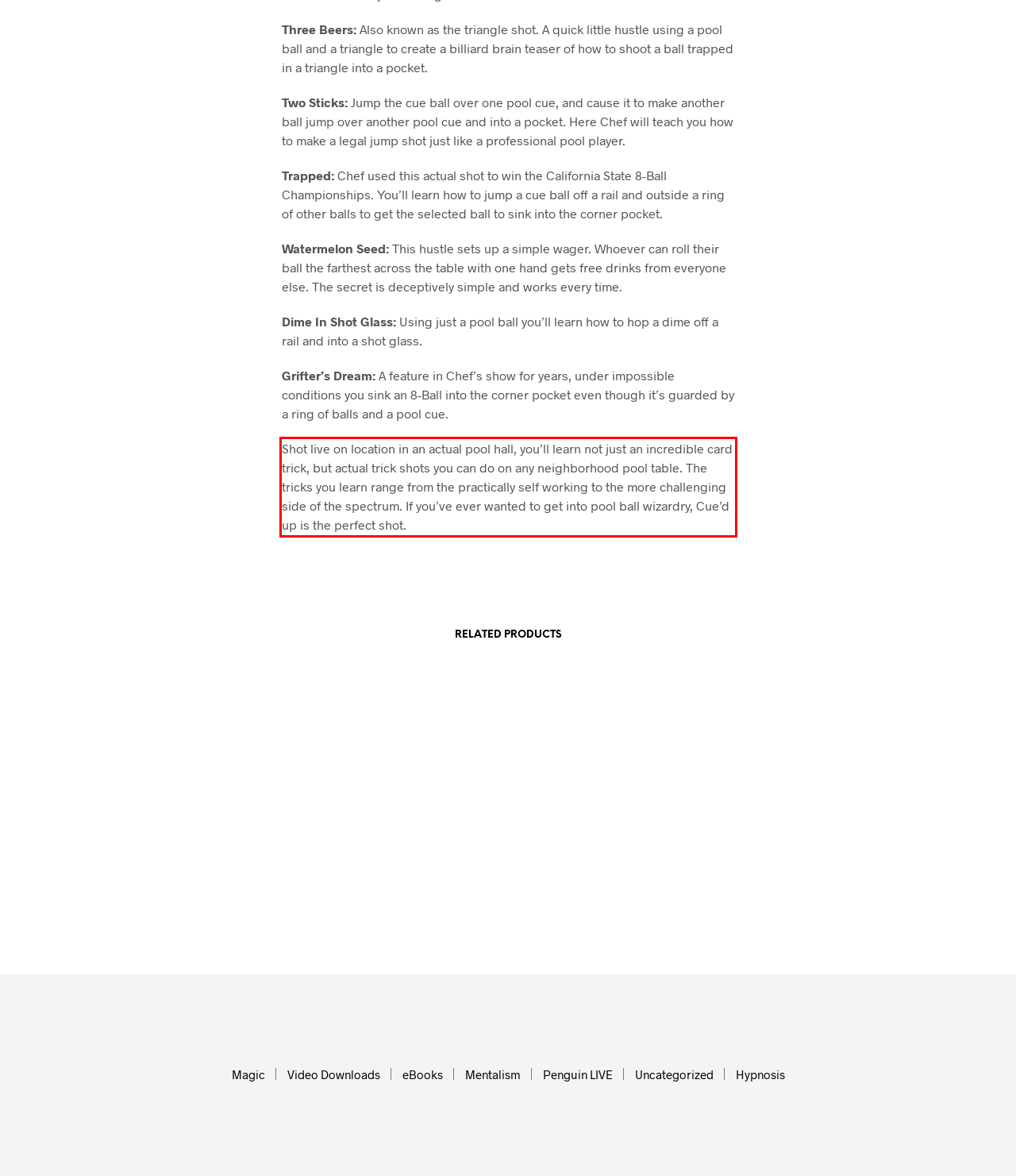Given a webpage screenshot, locate the red bounding box and extract the text content found inside it.

Shot live on location in an actual pool hall, you’ll learn not just an incredible card trick, but actual trick shots you can do on any neighborhood pool table. The tricks you learn range from the practically self working to the more challenging side of the spectrum. If you’ve ever wanted to get into pool ball wizardry, Cue’d up is the perfect shot.